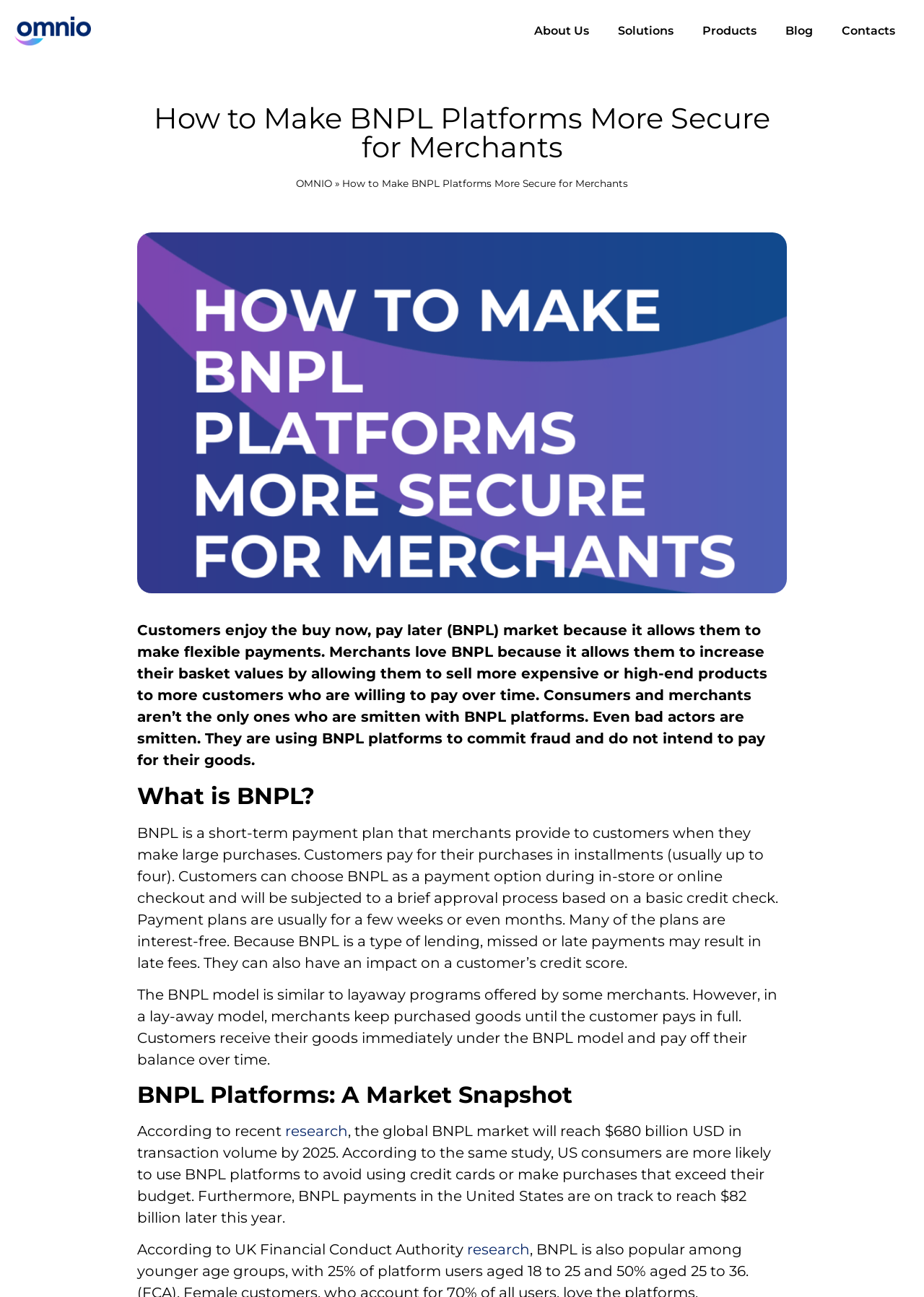Identify the bounding box coordinates of the area you need to click to perform the following instruction: "Learn about BNPL".

[0.148, 0.603, 0.852, 0.625]